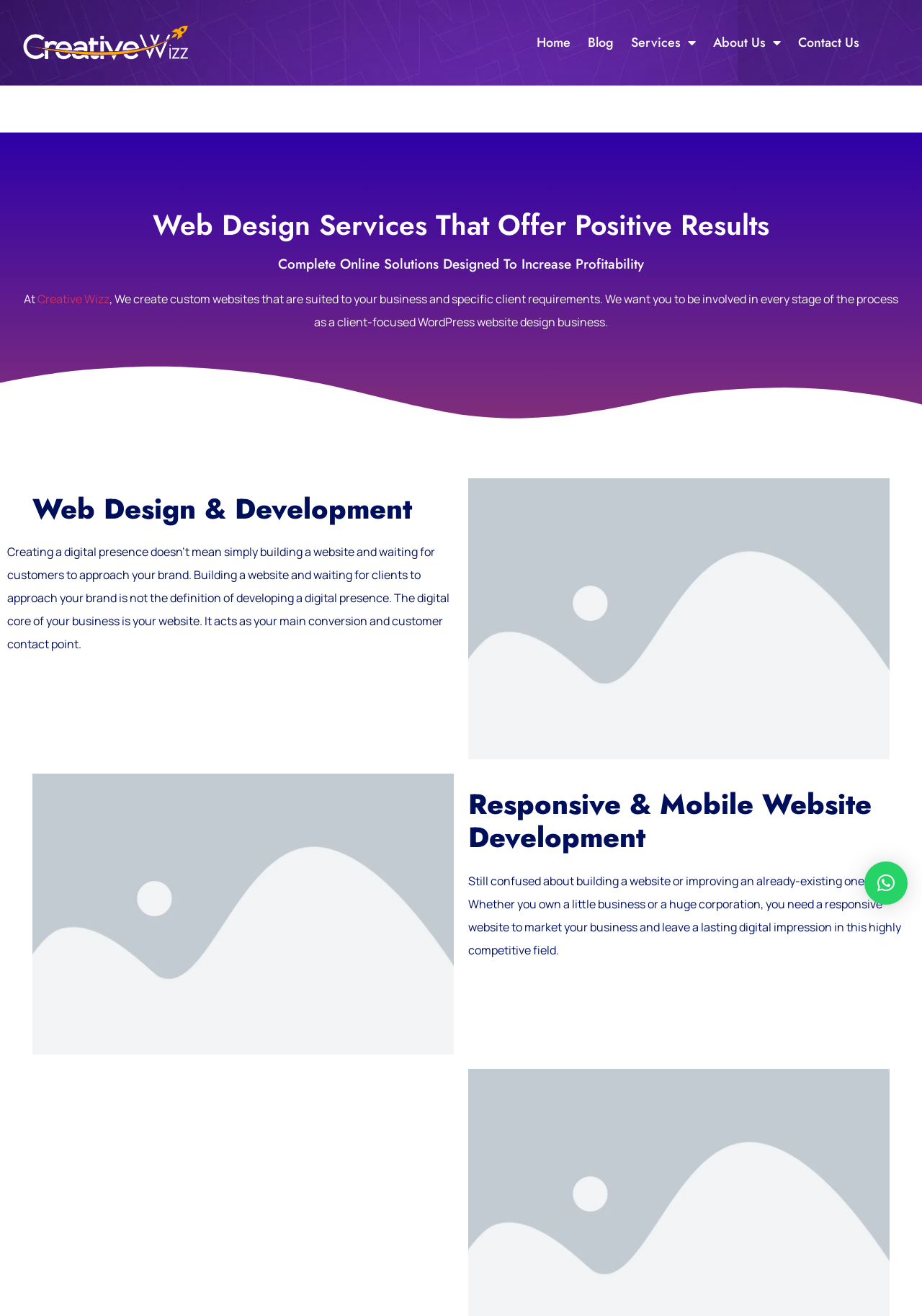Please identify the bounding box coordinates of the element's region that I should click in order to complete the following instruction: "View more articles". The bounding box coordinates consist of four float numbers between 0 and 1, i.e., [left, top, right, bottom].

None